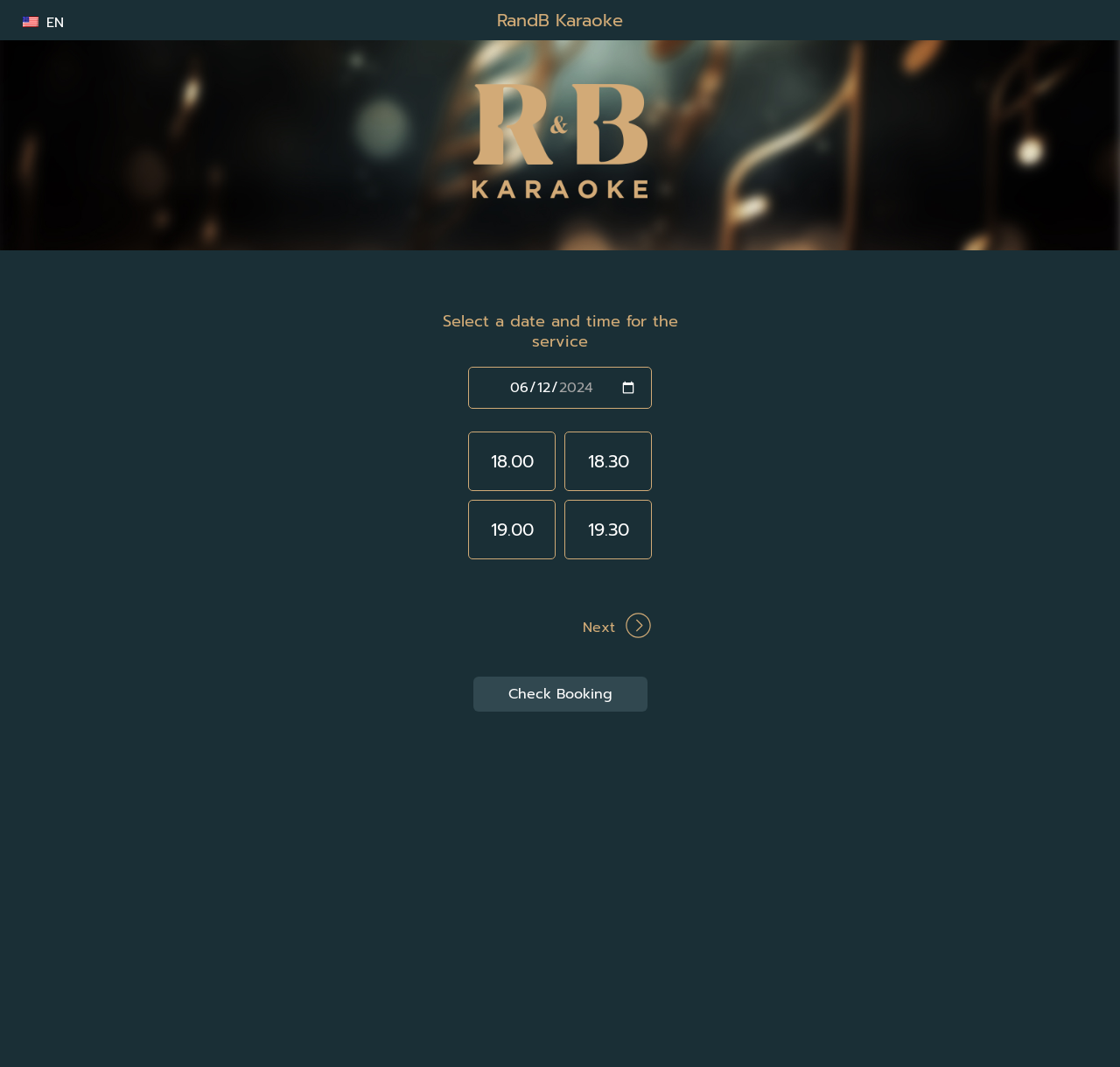Highlight the bounding box coordinates of the element you need to click to perform the following instruction: "Click the 'Symbol Sage Sale Banner' link."

None